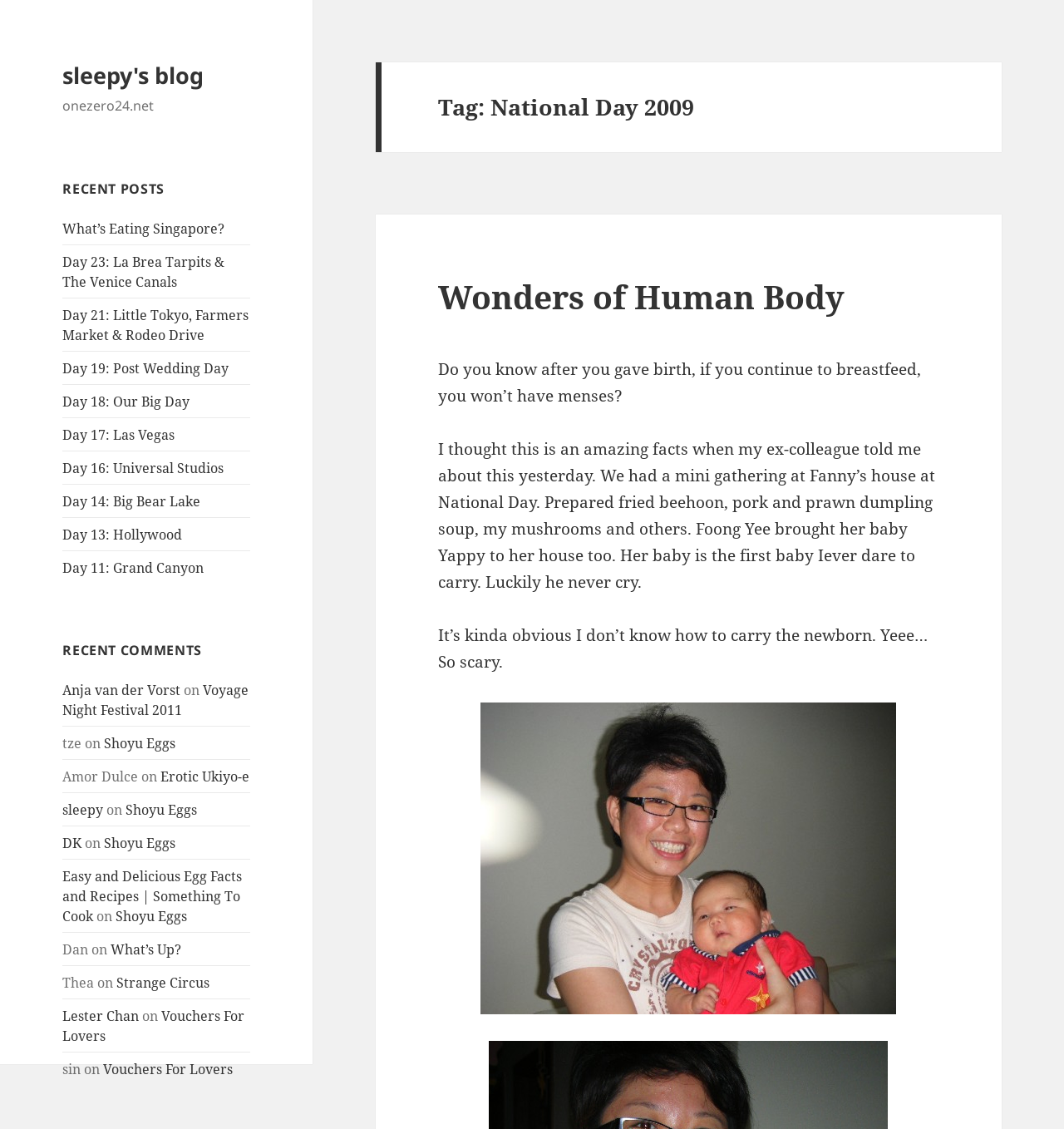Pinpoint the bounding box coordinates of the clickable element needed to complete the instruction: "View the 'Wonders of Human Body' post". The coordinates should be provided as four float numbers between 0 and 1: [left, top, right, bottom].

[0.412, 0.245, 0.882, 0.281]